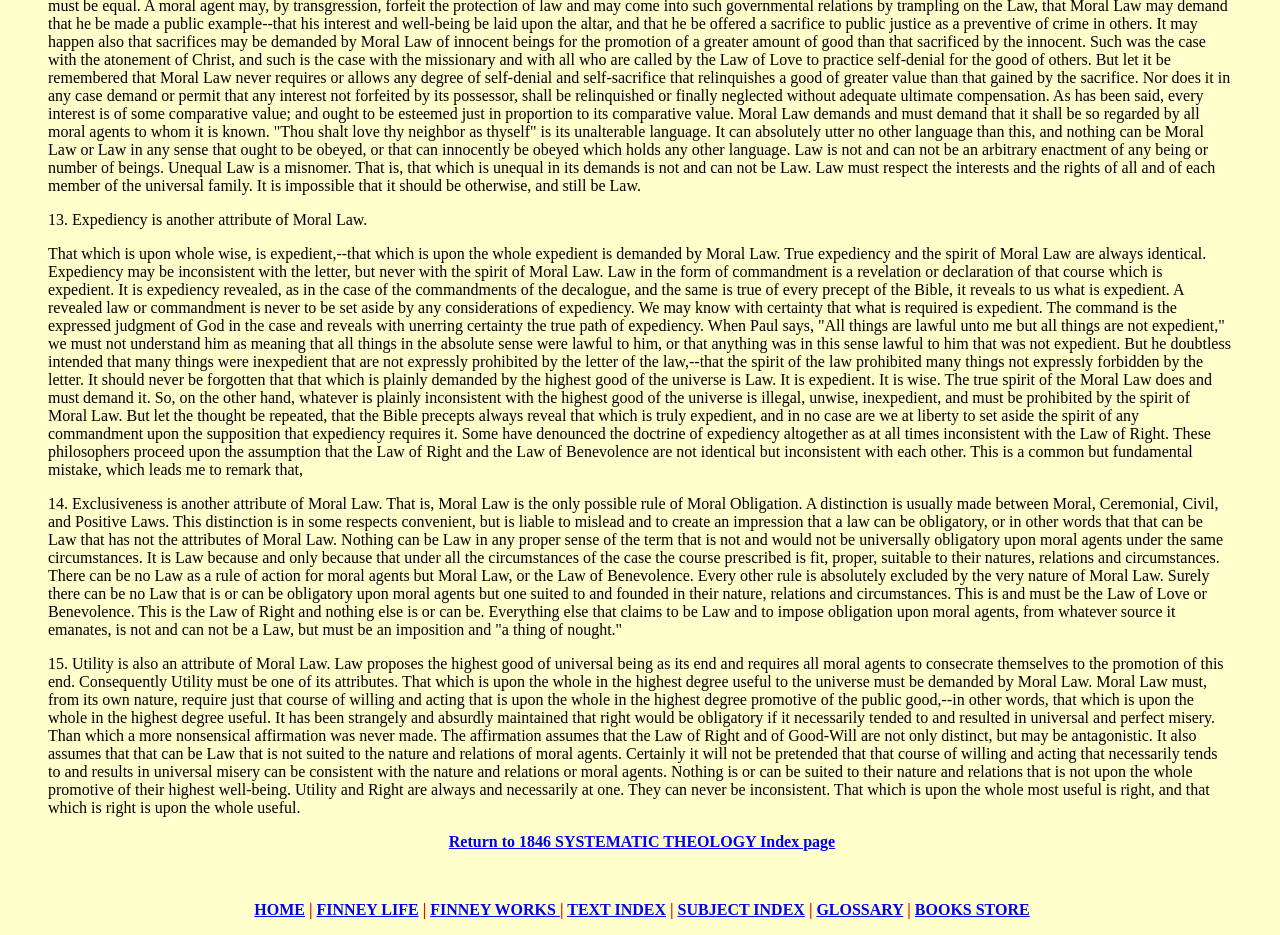Locate the bounding box coordinates of the clickable element to fulfill the following instruction: "Return to 1846 SYSTEMATIC THEOLOGY Index page". Provide the coordinates as four float numbers between 0 and 1 in the format [left, top, right, bottom].

[0.351, 0.891, 0.653, 0.909]